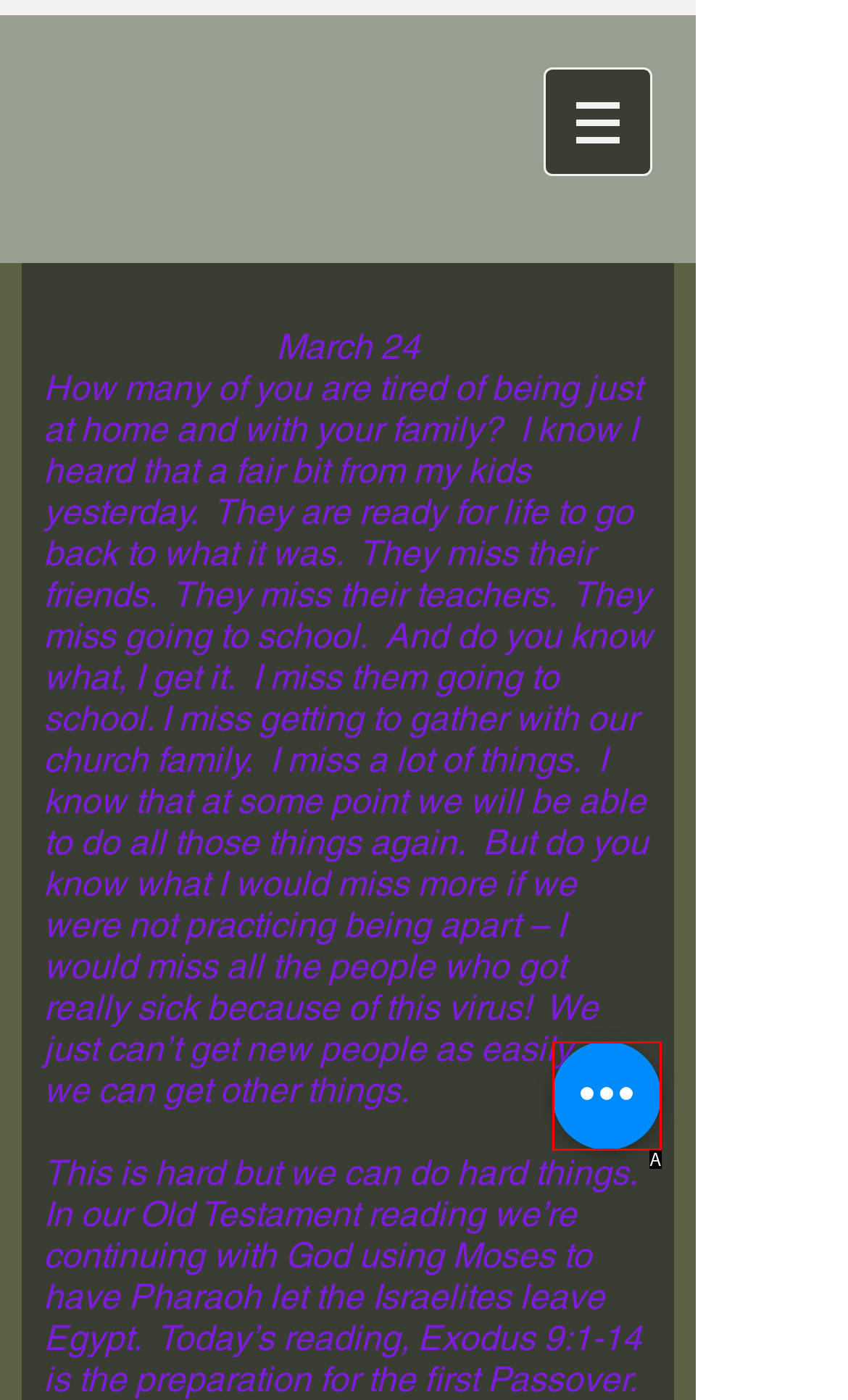Identify the HTML element that corresponds to the description: aria-label="Quick actions"
Provide the letter of the matching option from the given choices directly.

A